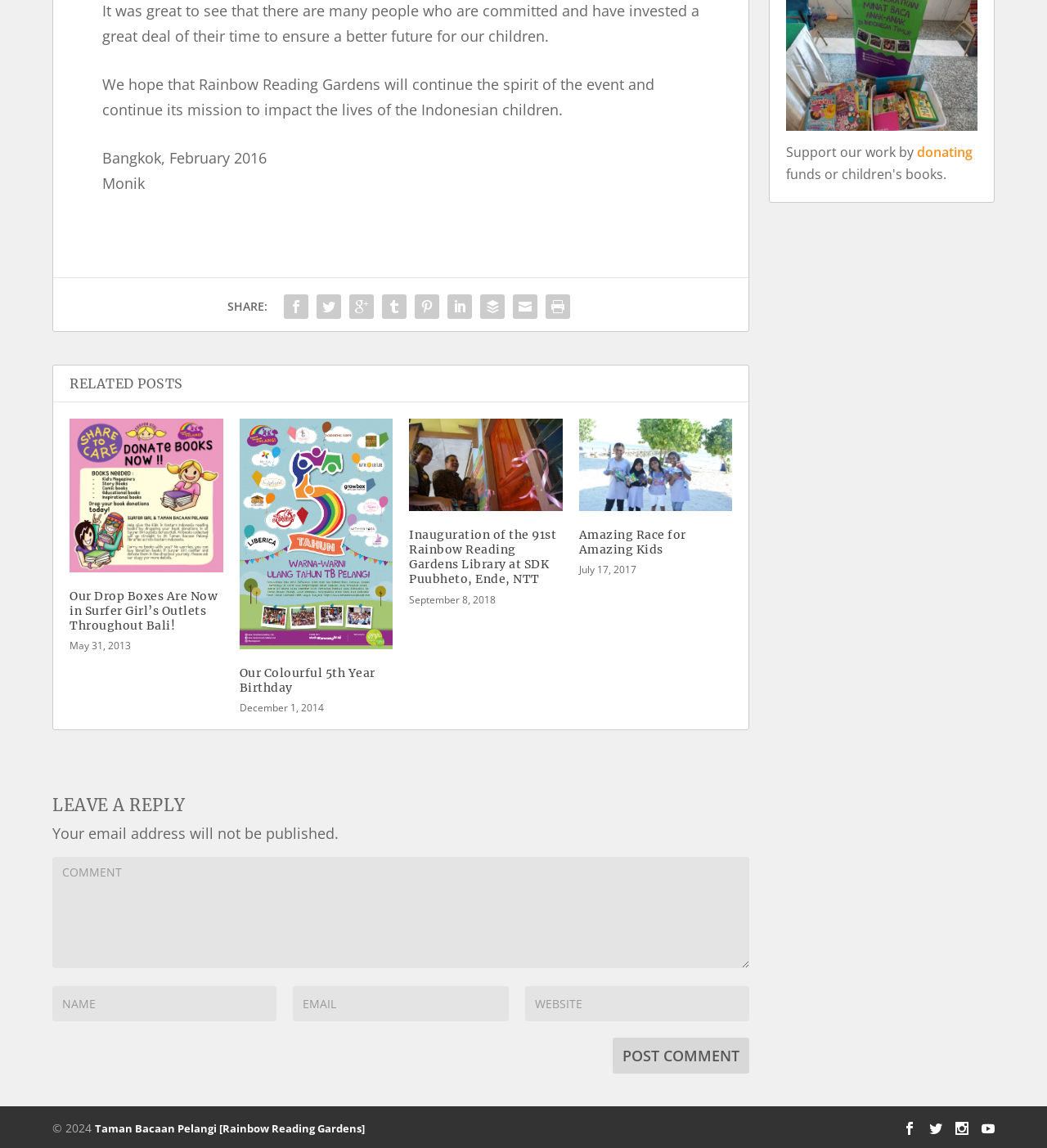Please identify the bounding box coordinates of the element's region that needs to be clicked to fulfill the following instruction: "Donate to support the work". The bounding box coordinates should consist of four float numbers between 0 and 1, i.e., [left, top, right, bottom].

[0.876, 0.125, 0.929, 0.14]